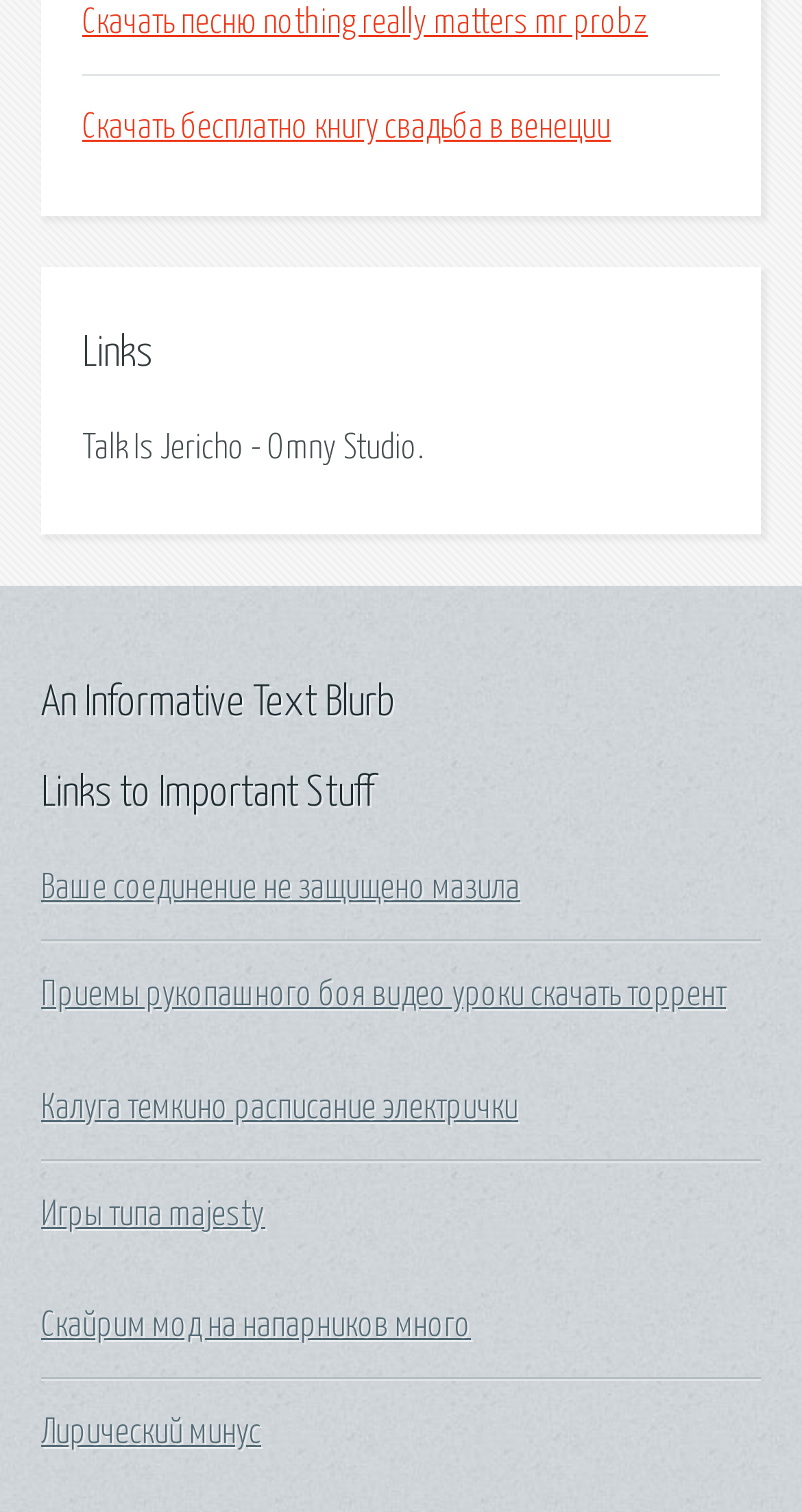Please specify the bounding box coordinates of the clickable region necessary for completing the following instruction: "download the song 'nothing really matters mr probz'". The coordinates must consist of four float numbers between 0 and 1, i.e., [left, top, right, bottom].

[0.103, 0.004, 0.808, 0.026]